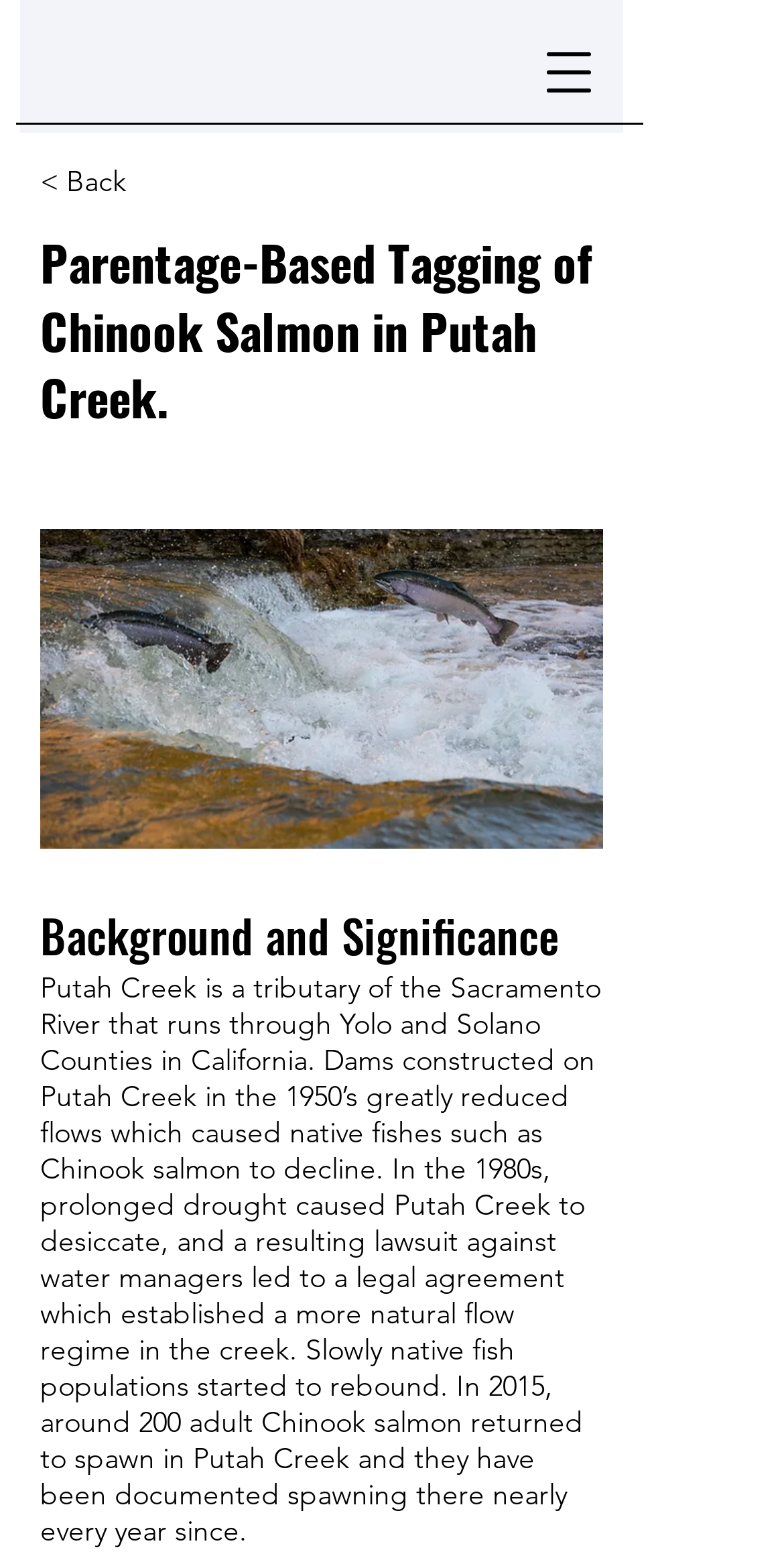Identify and provide the main heading of the webpage.

Parentage-Based Tagging of Chinook Salmon in Putah Creek.